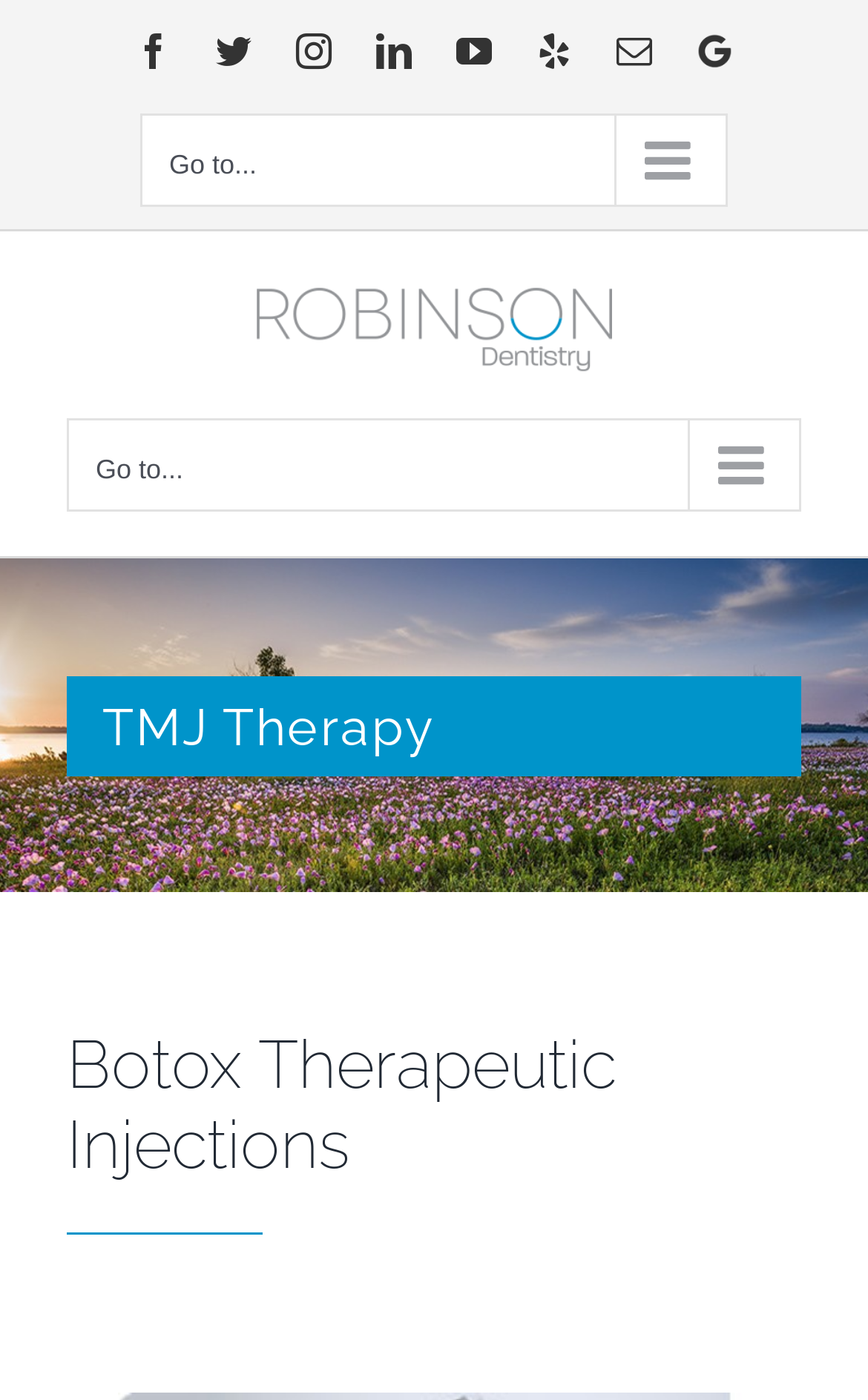Please reply to the following question with a single word or a short phrase:
What is the second heading on the webpage?

Botox Therapeutic Injections